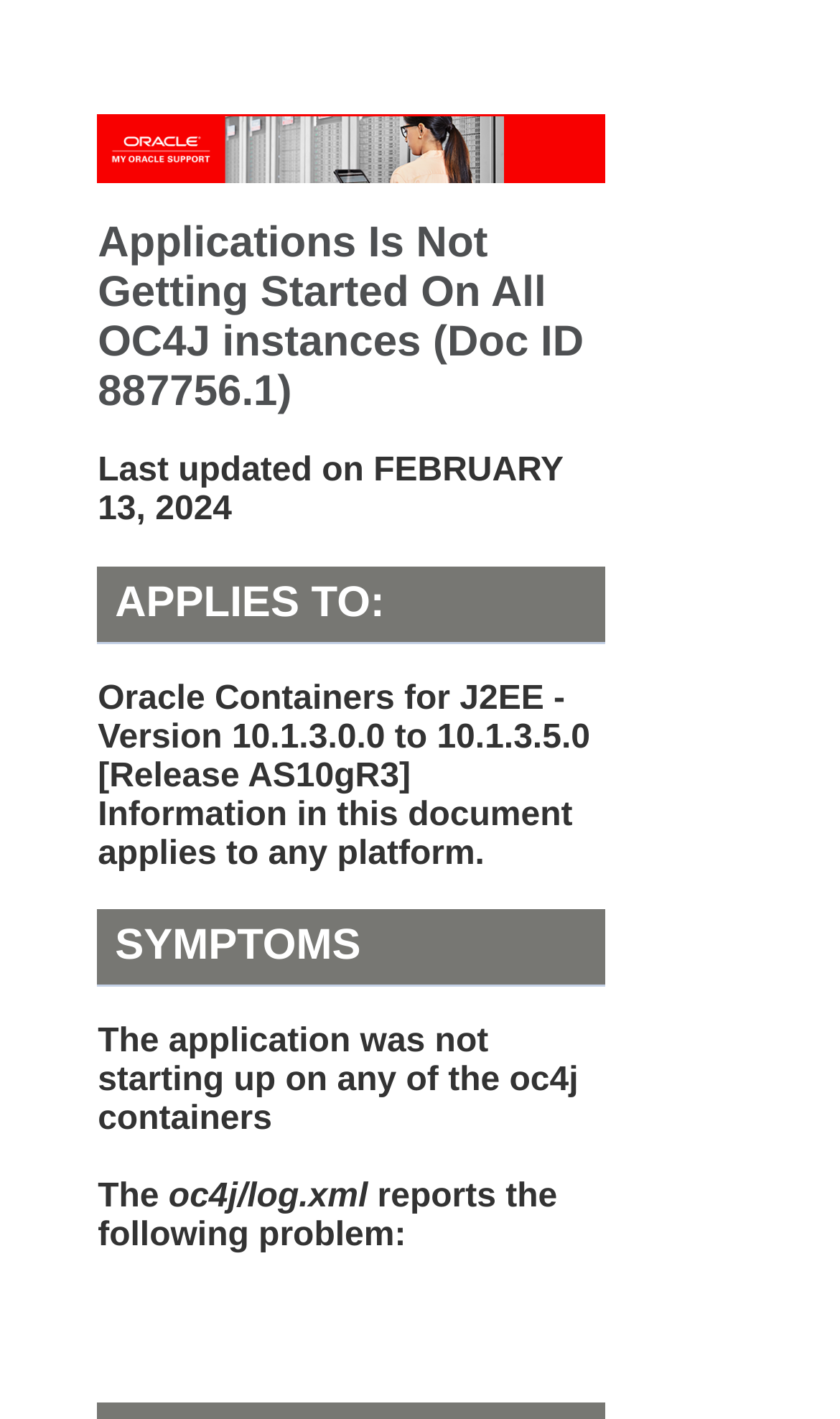Using the information in the image, give a detailed answer to the following question: What is the name of the log file?

I found the answer by looking at the StaticText element with the text 'oc4j/log.xml' which is located at [0.201, 0.83, 0.438, 0.856] and has a bounding box coordinate of [0.201, 0.83, 0.438, 0.856].